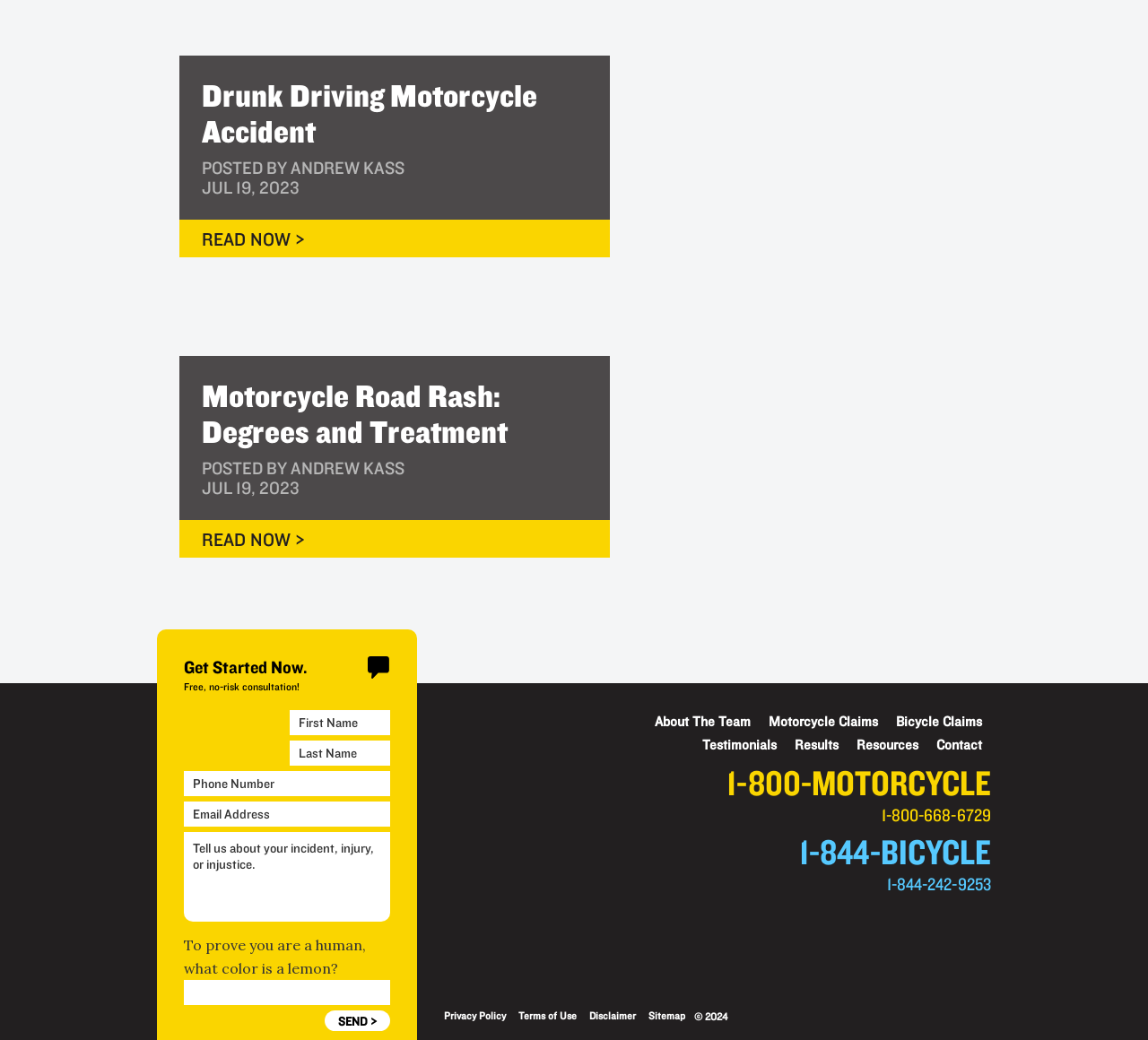Can you identify the bounding box coordinates of the clickable region needed to carry out this instruction: 'Click the 'READ NOW >' link'? The coordinates should be four float numbers within the range of 0 to 1, stated as [left, top, right, bottom].

[0.176, 0.219, 0.266, 0.24]